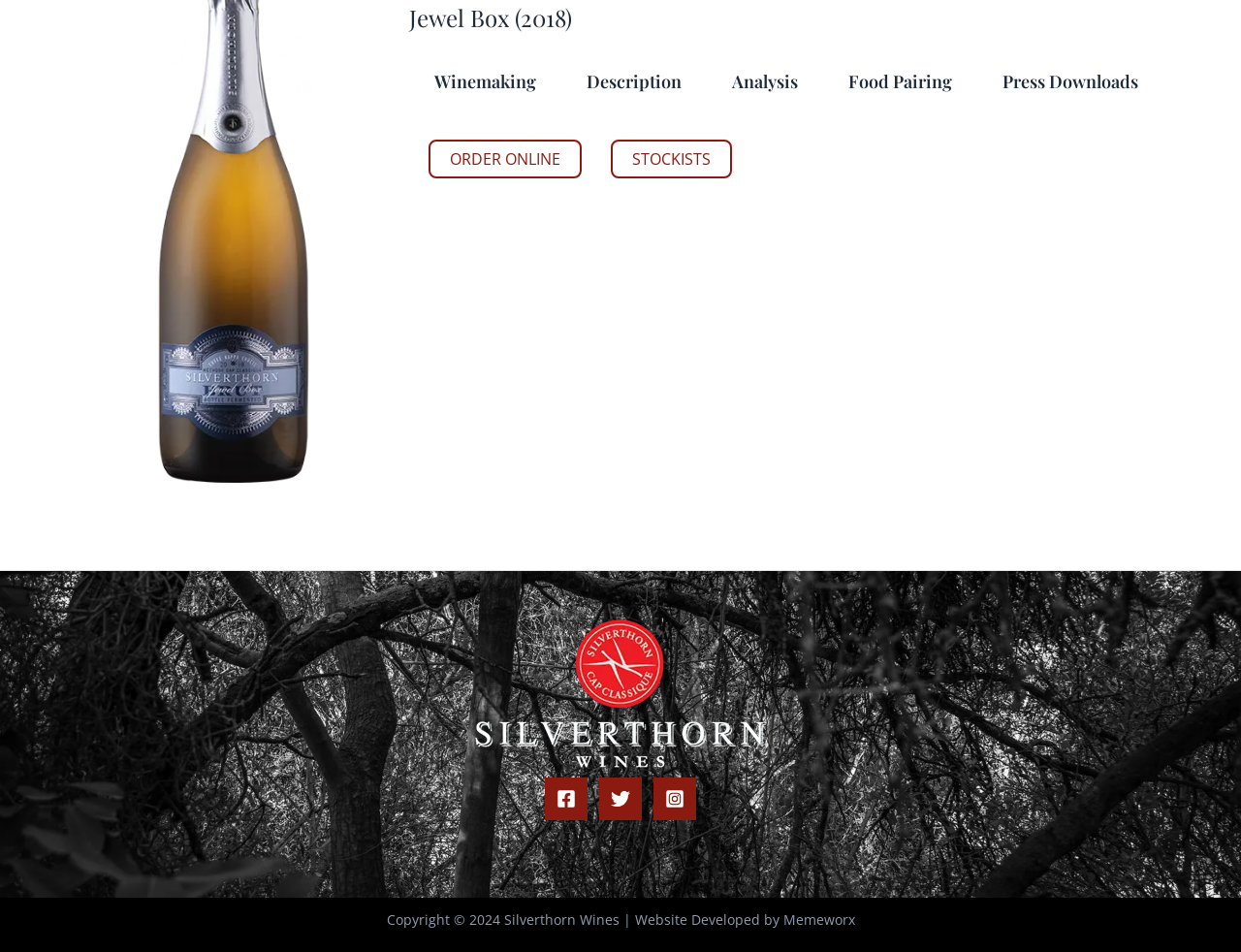Answer the question briefly using a single word or phrase: 
What is the name of the wine?

Jewel Box